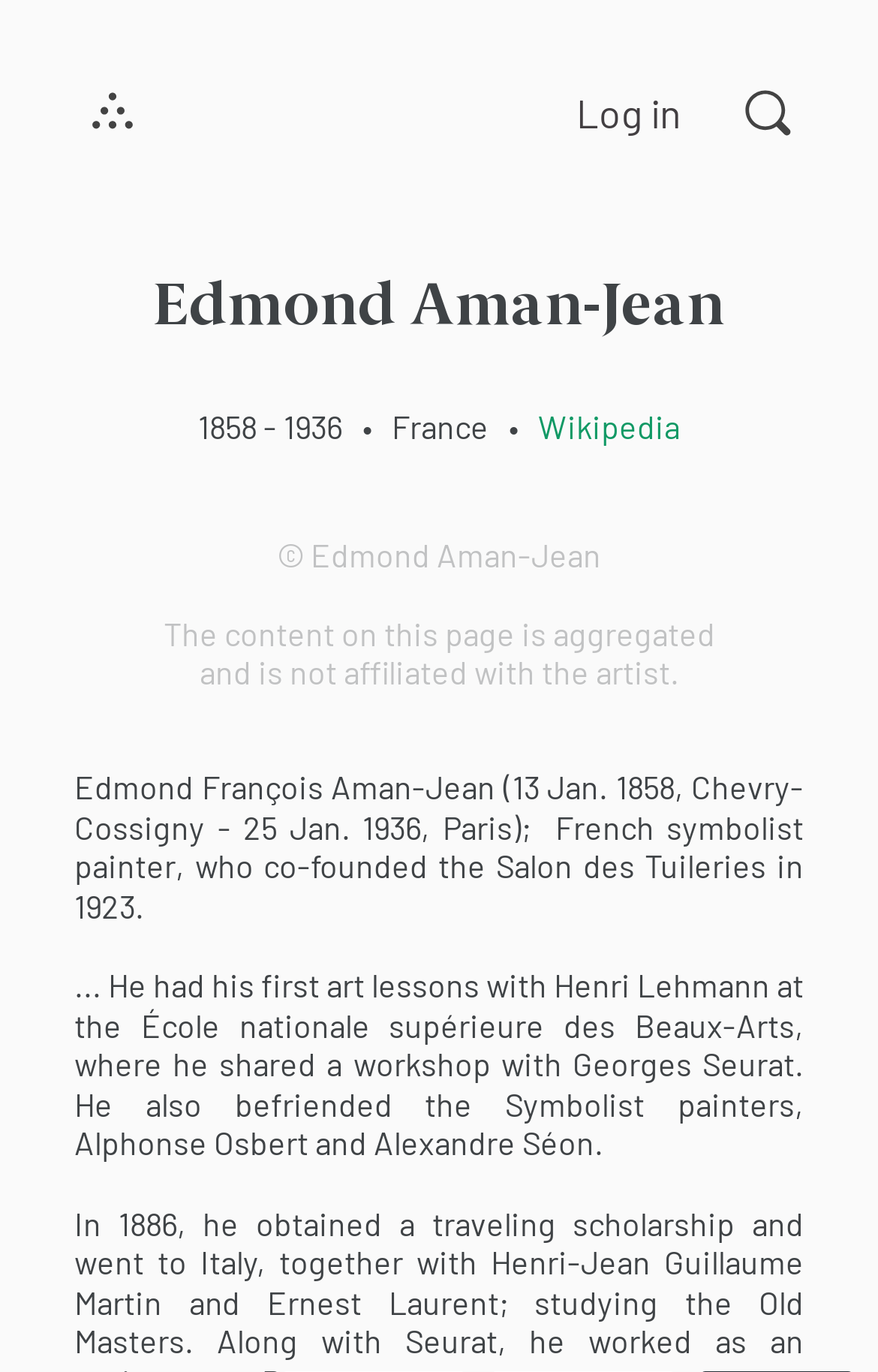Refer to the image and provide an in-depth answer to the question: 
What is the source of the content on this webpage?

The webpage mentions 'The content on this page is aggregated and is not affiliated with the artist', indicating that the content is aggregated from various sources and not directly provided by the artist.